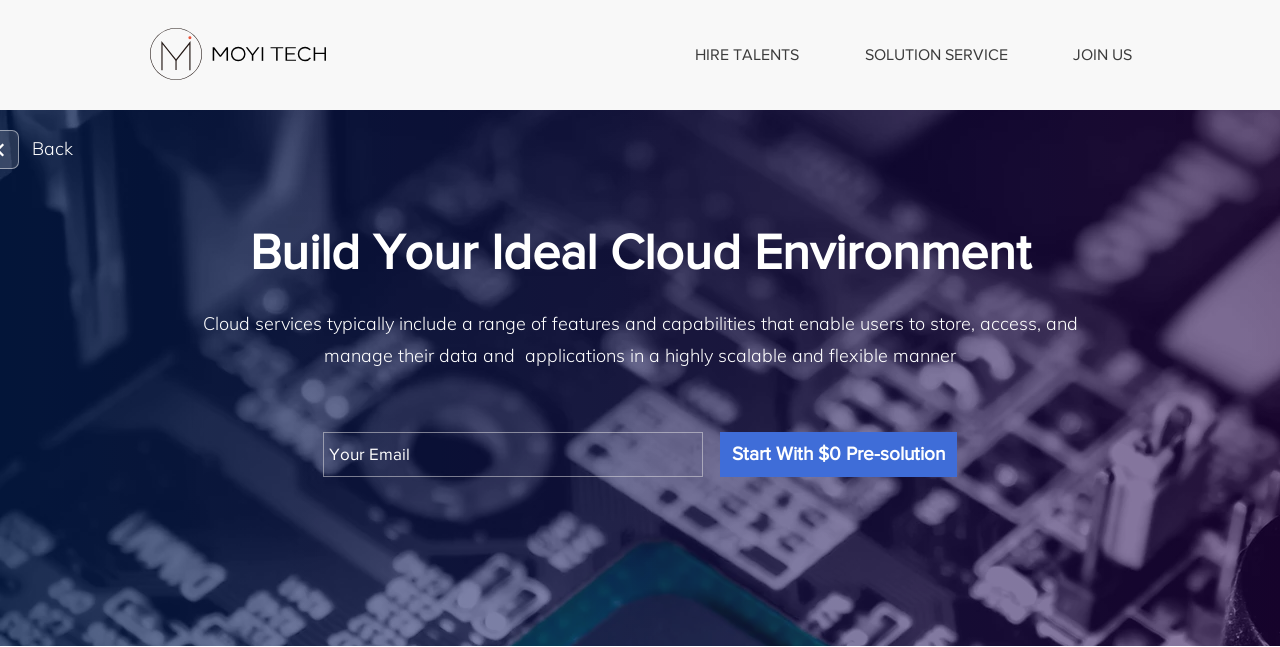What is required to start with the cloud service?
Refer to the screenshot and deliver a thorough answer to the question presented.

To start with the cloud service, an email is required, as indicated by the textbox labeled 'Your Email' with the 'required' attribute set to true.